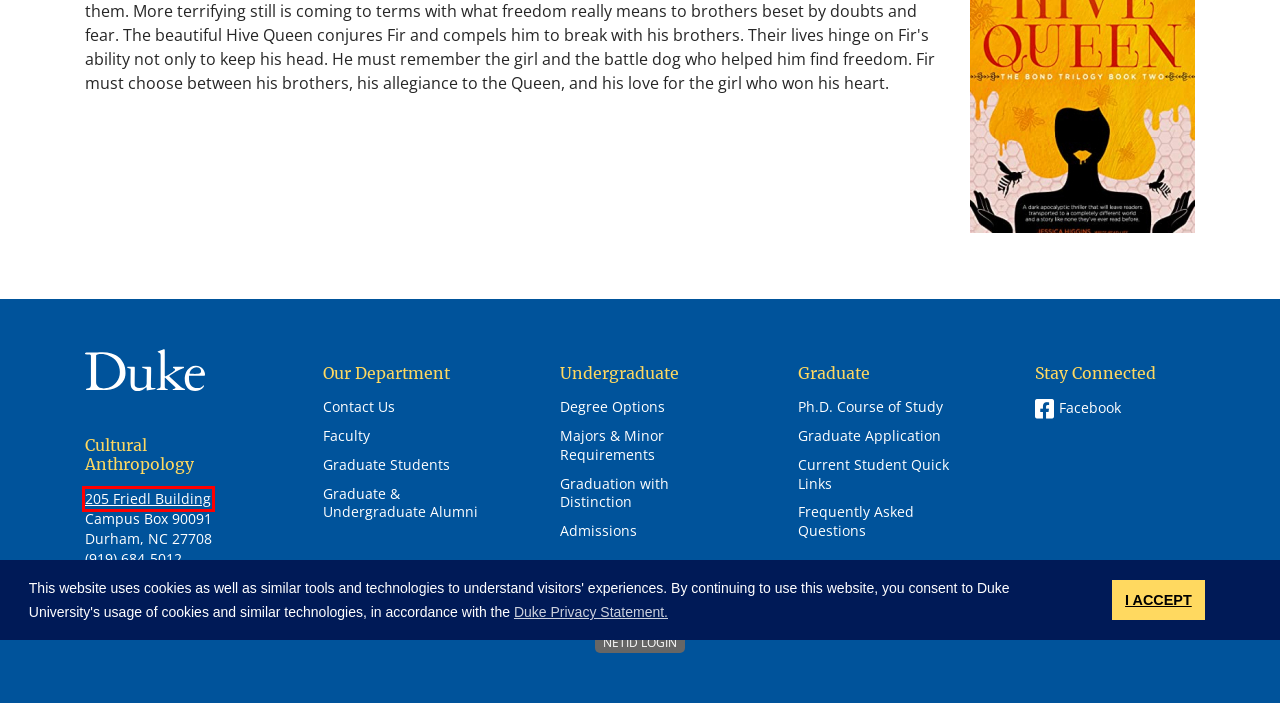Given a screenshot of a webpage with a red rectangle bounding box around a UI element, select the best matching webpage description for the new webpage that appears after clicking the highlighted element. The candidate descriptions are:
A. Statement on Diversity & Inclusion | Trinity College of Arts & Sciences
B. Native American Studies Initiative | Duke Global
C. Homepage - Duke Undergraduate Admissions
D. Duke University
E. Front Page | Trinity College of Arts & Sciences
F. Duke Centennial - Celebrating the past, inspiring the present and looking toward the future
G. Duke University Maps
H. Duke University Privacy Statement | Office of Audit, Risk and Compliance

G